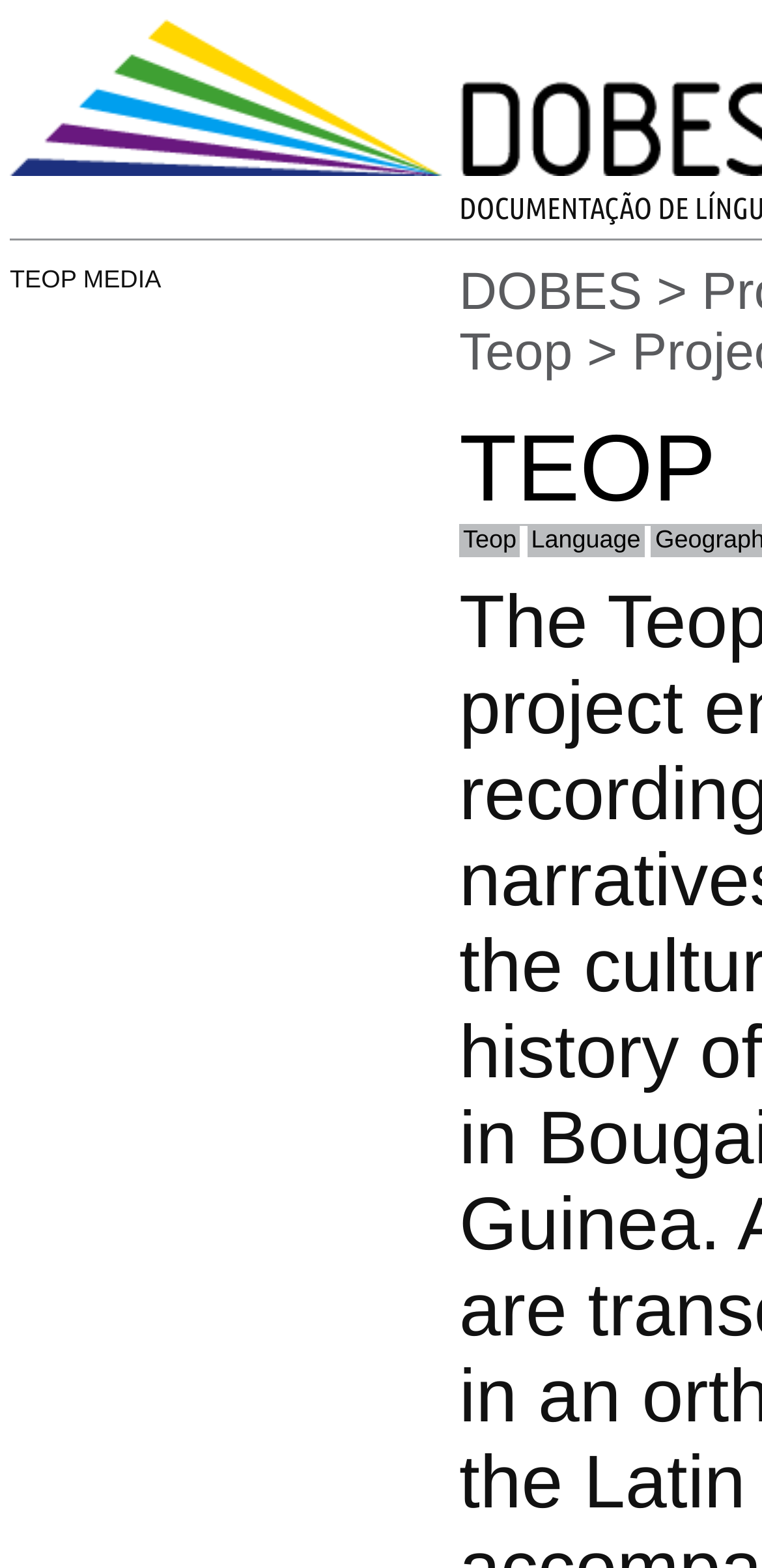What is the text next to the 'DOBES' link?
Please provide a comprehensive answer based on the information in the image.

The 'DOBES' link has a sibling element, which is a StaticText element containing the character '>'. This element is located immediately to the right of the 'DOBES' link, as indicated by their bounding box coordinates.